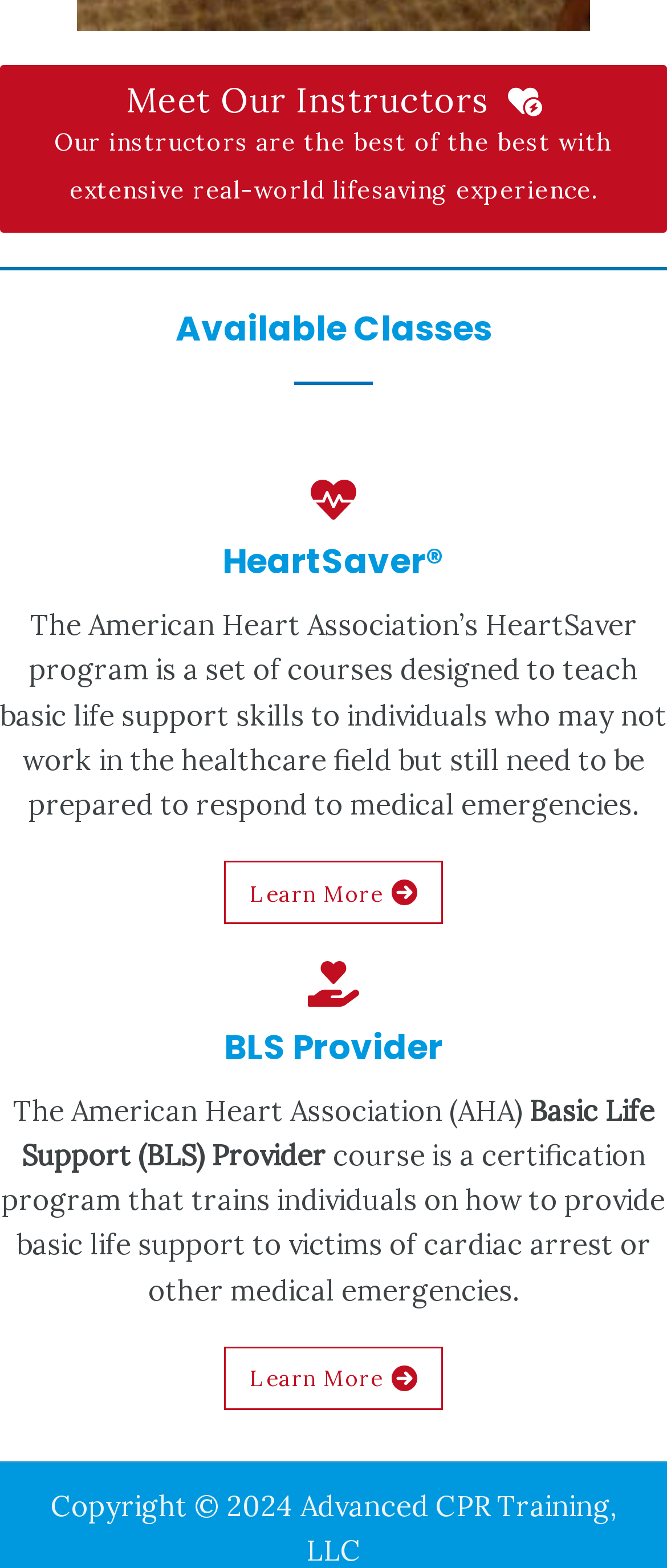How many 'Learn More' links are on the webpage?
Answer with a single word or short phrase according to what you see in the image.

2